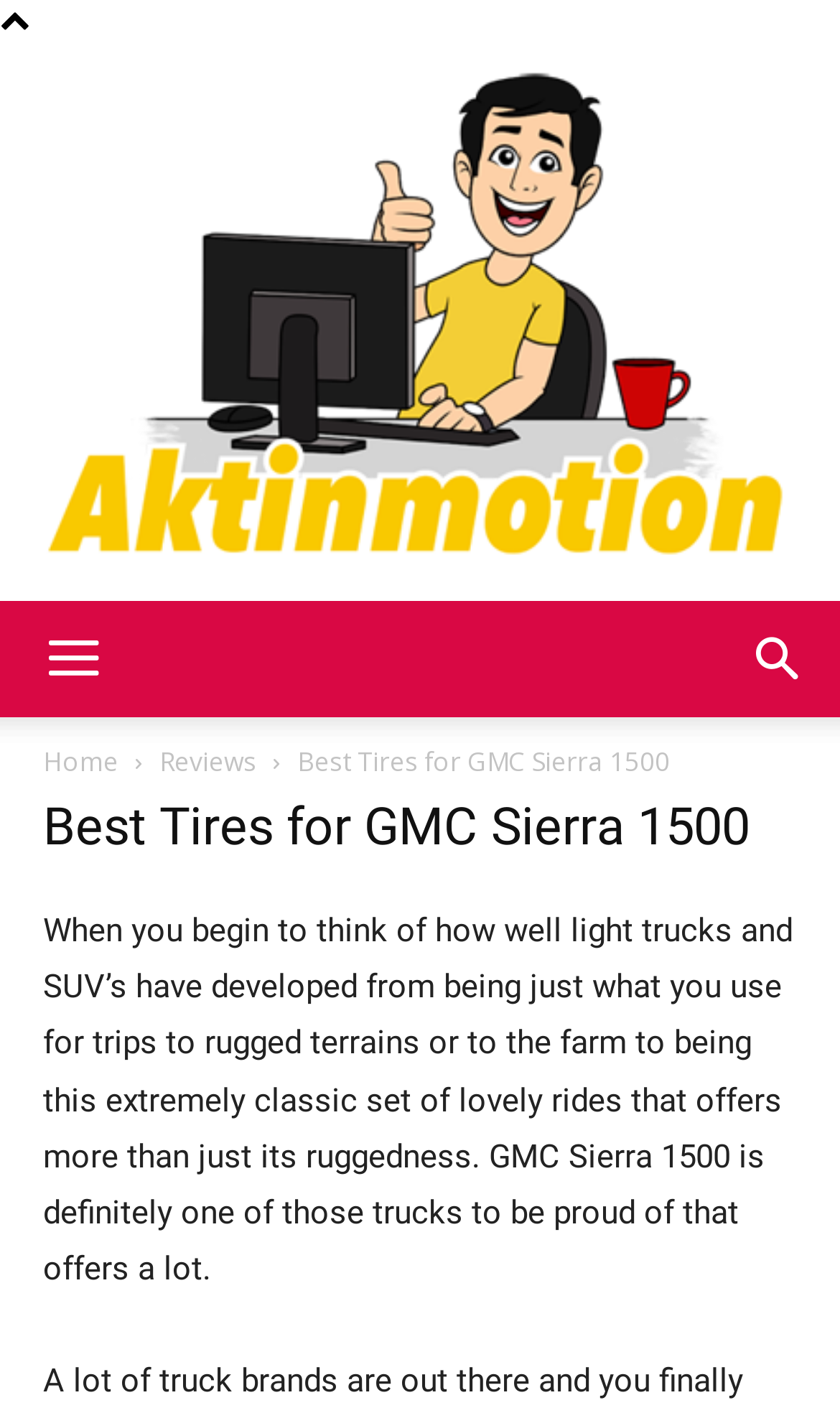What is the purpose of the 'Search' button? Look at the image and give a one-word or short phrase answer.

To search the website